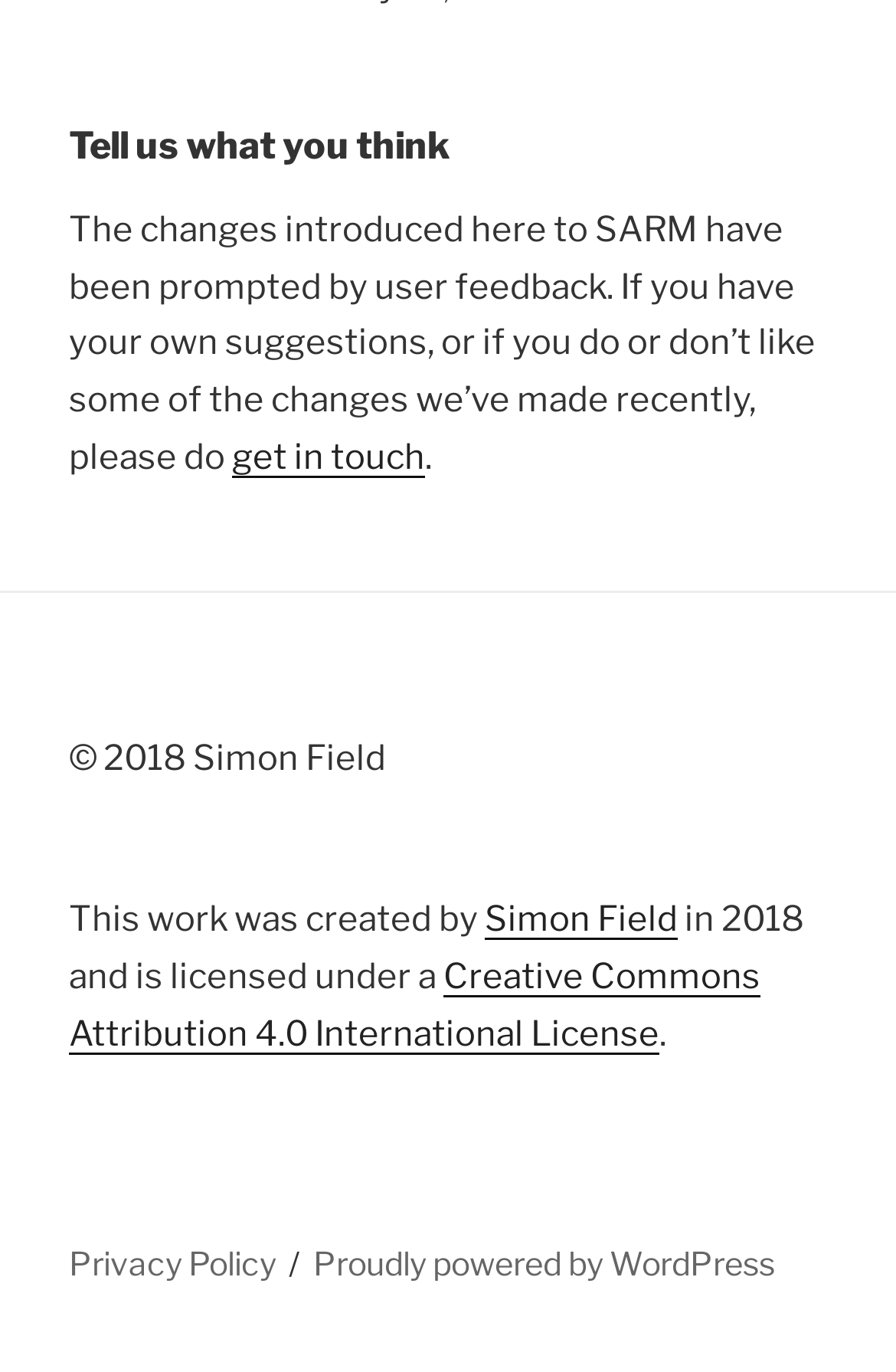Provide your answer in a single word or phrase: 
What is the copyright year of this webpage?

2018